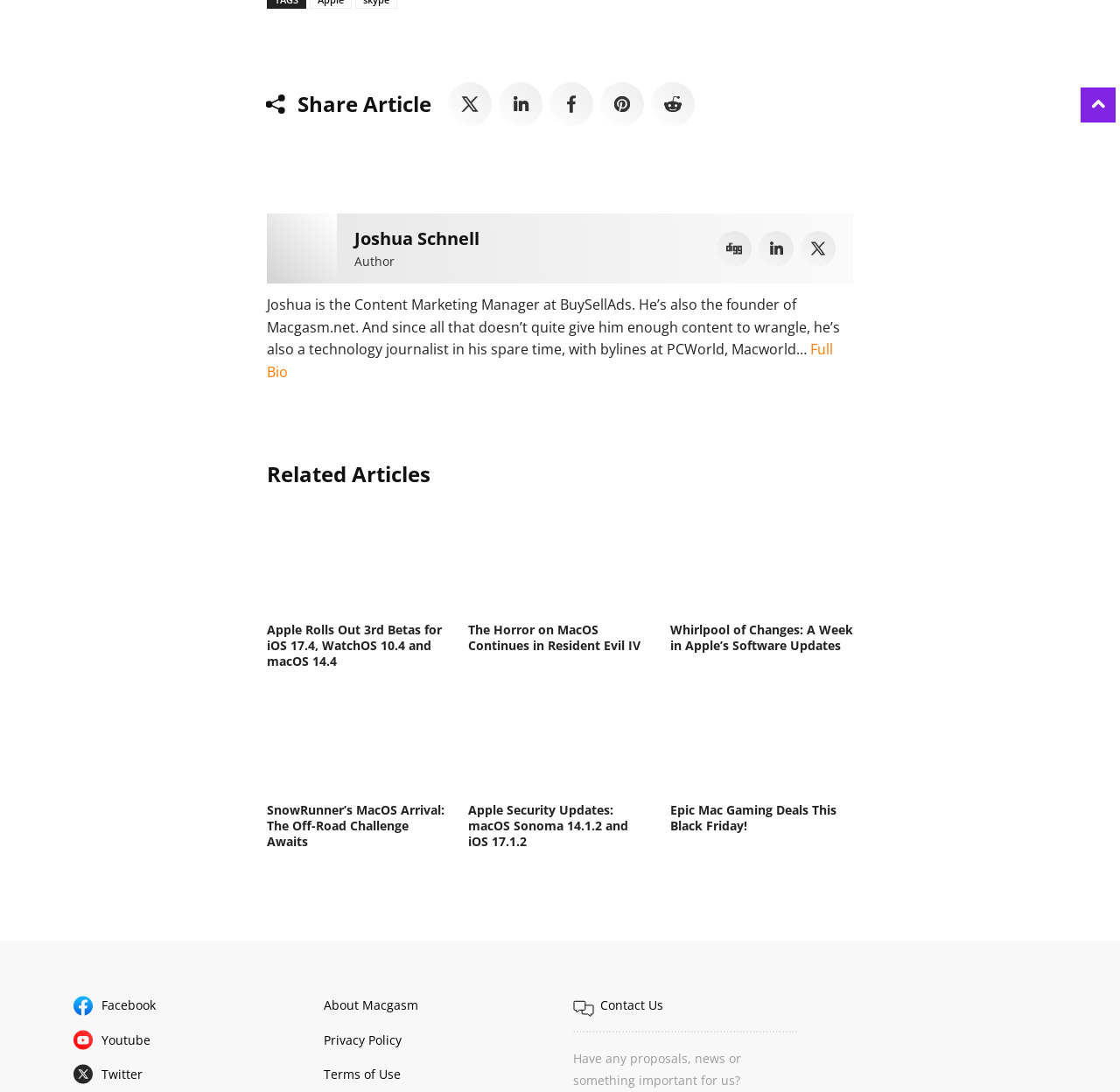What social media platforms are available for sharing?
Using the screenshot, give a one-word or short phrase answer.

Twitter, Linkedin, Facebook, Pinterest, ReddIt